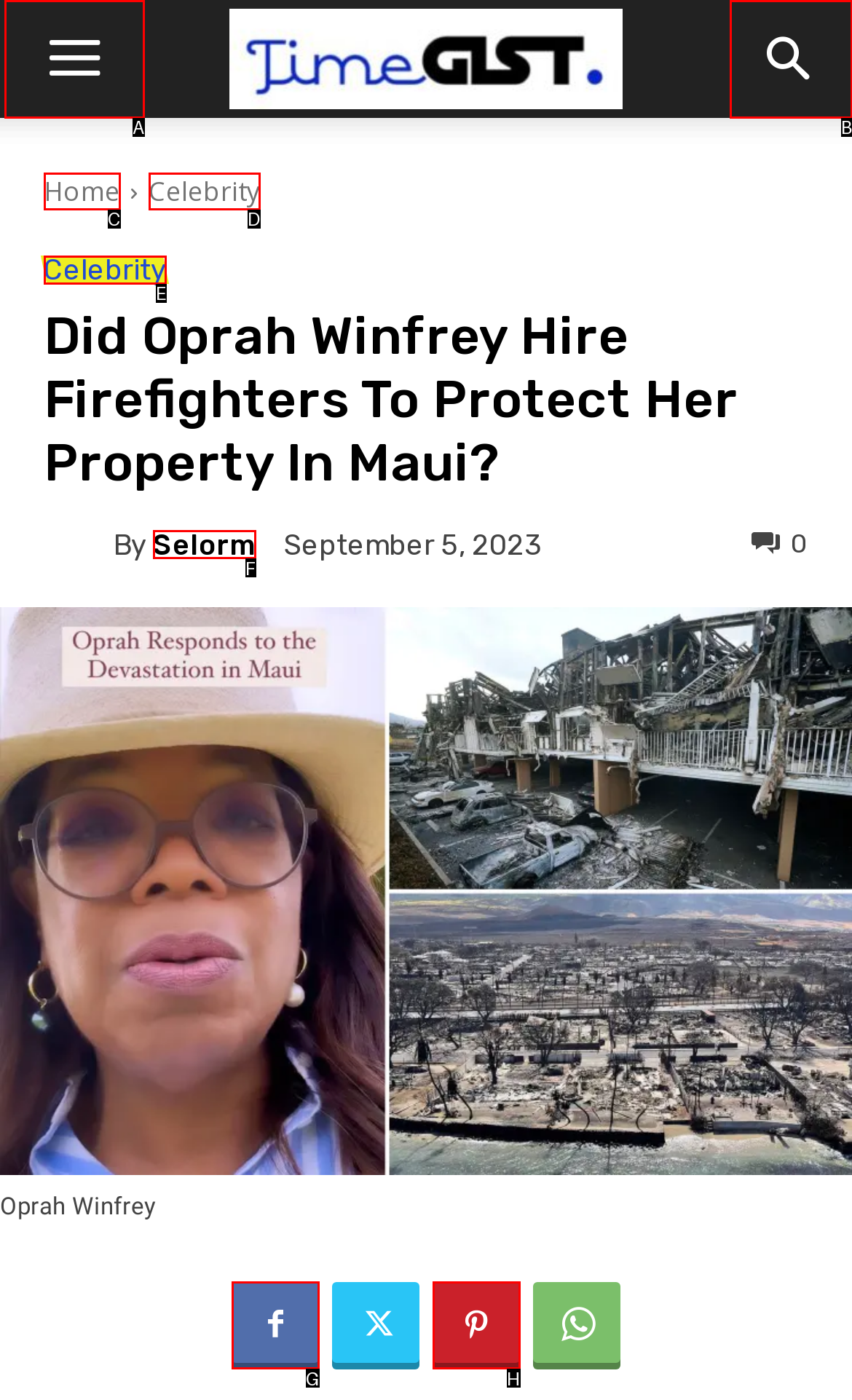Identify which option matches the following description: Celebrity
Answer by giving the letter of the correct option directly.

E